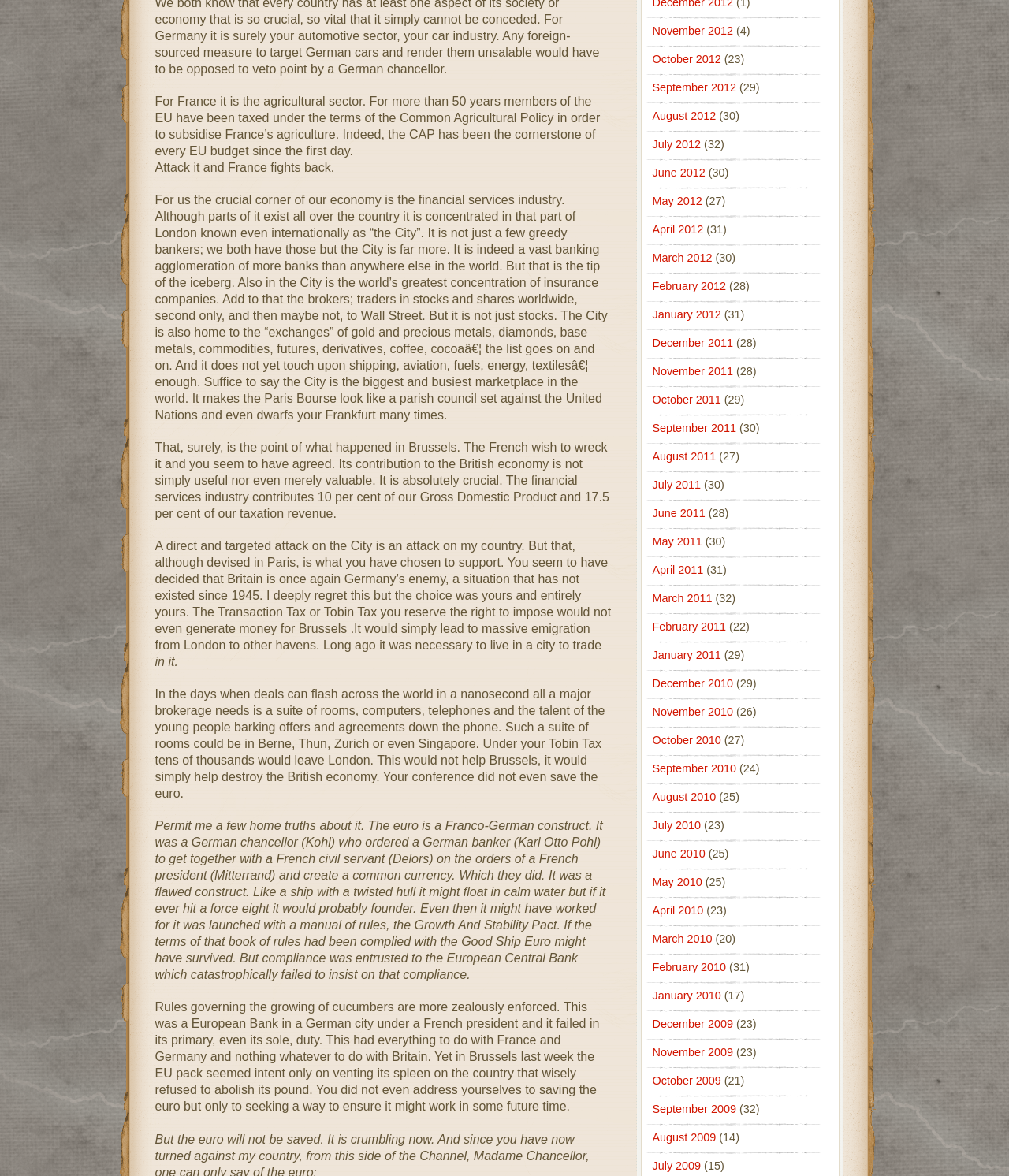Find the bounding box coordinates for the area that should be clicked to accomplish the instruction: "View October 2012".

[0.646, 0.045, 0.715, 0.056]